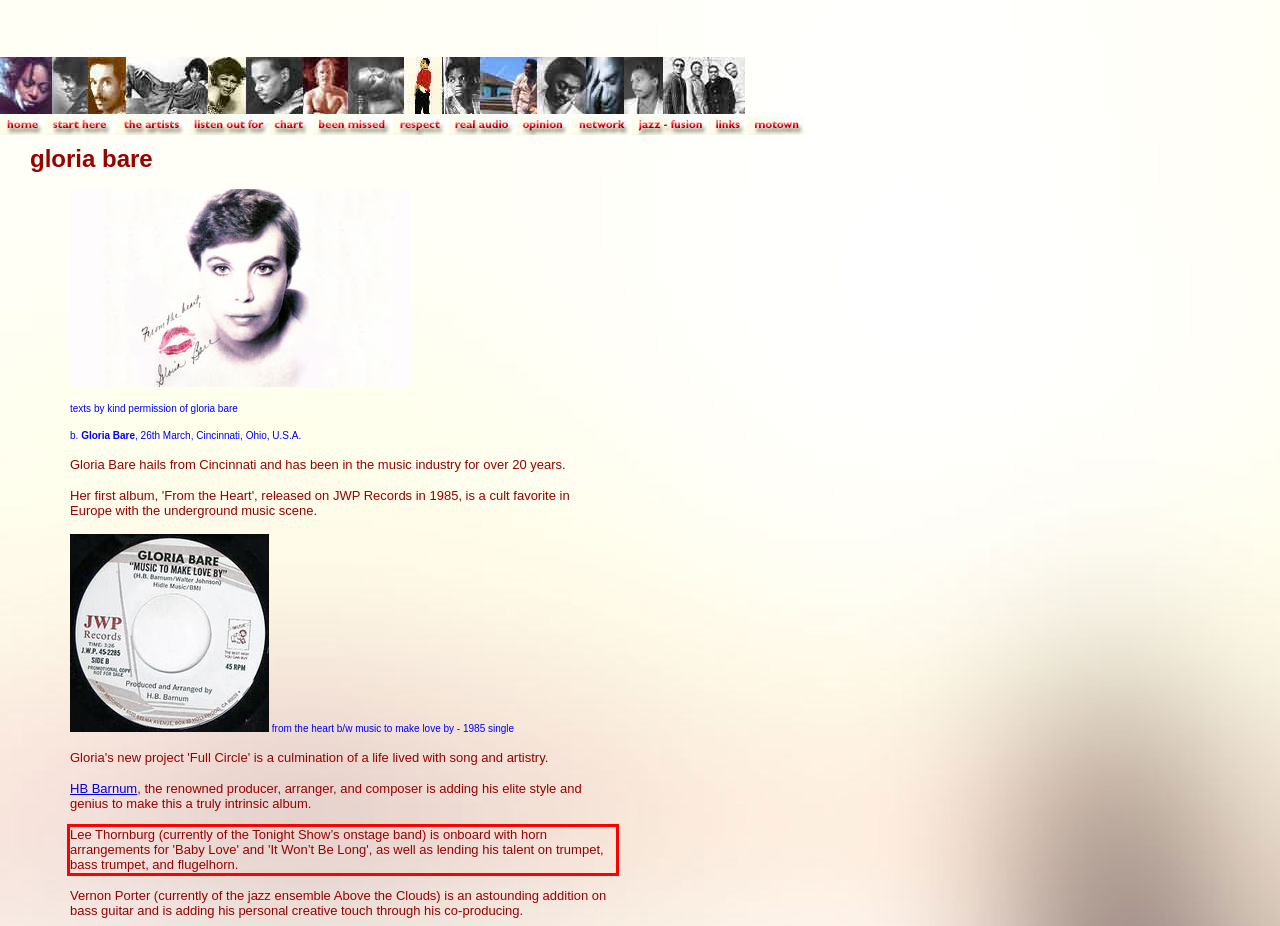Please recognize and transcribe the text located inside the red bounding box in the webpage image.

Lee Thornburg (currently of the Tonight Show’s onstage band) is onboard with horn arrangements for 'Baby Love' and 'It Won’t Be Long', as well as lending his talent on trumpet, bass trumpet, and flugelhorn.